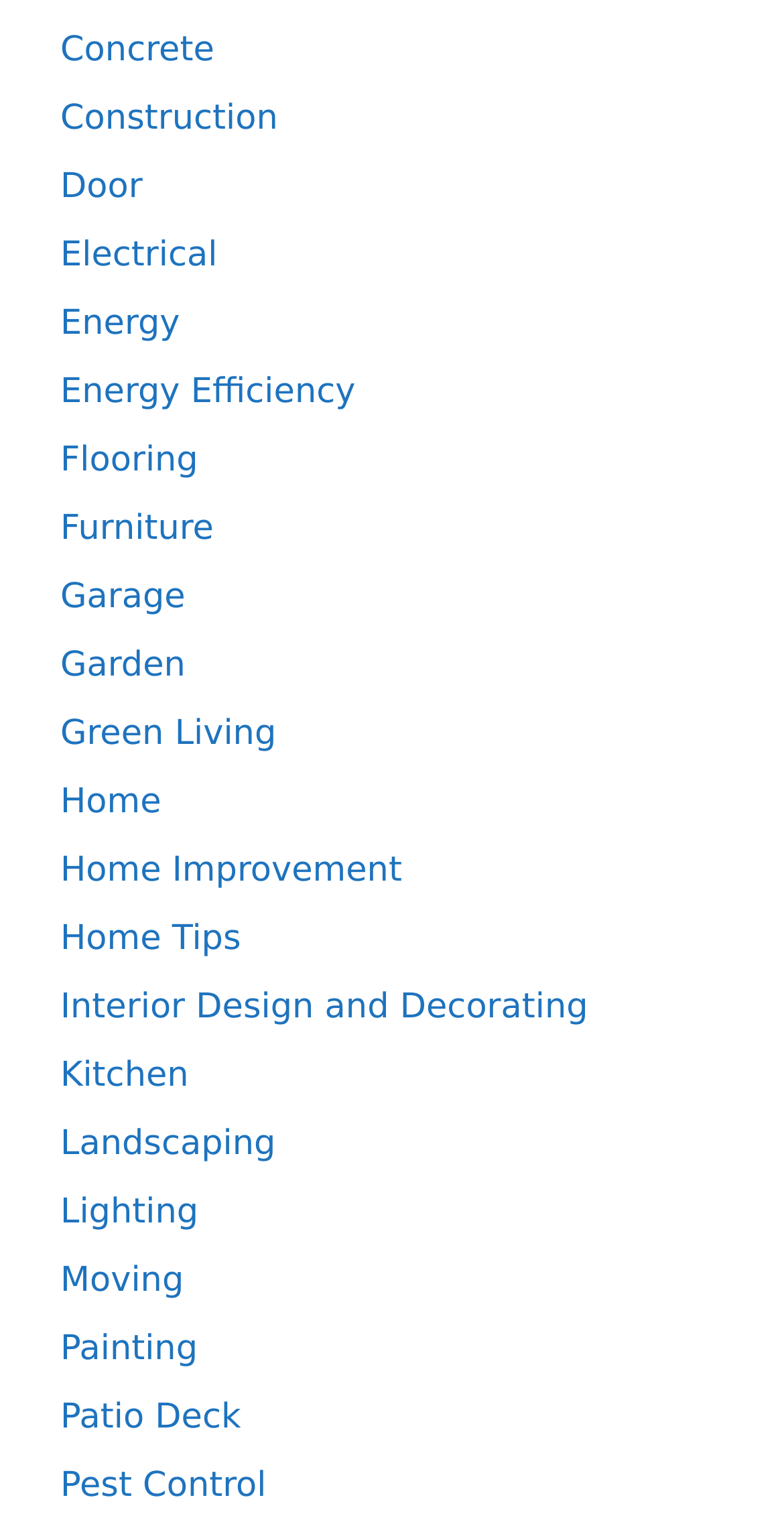Identify the bounding box coordinates of the element that should be clicked to fulfill this task: "explore Green Living". The coordinates should be provided as four float numbers between 0 and 1, i.e., [left, top, right, bottom].

[0.077, 0.469, 0.352, 0.496]